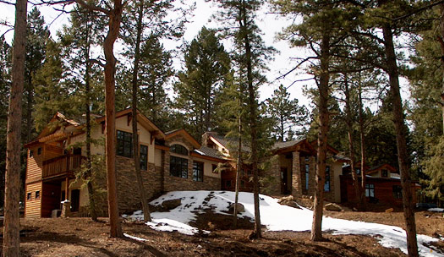What architectural elements are featured in the structure?
Refer to the image and provide a one-word or short phrase answer.

Contemporary and rustic